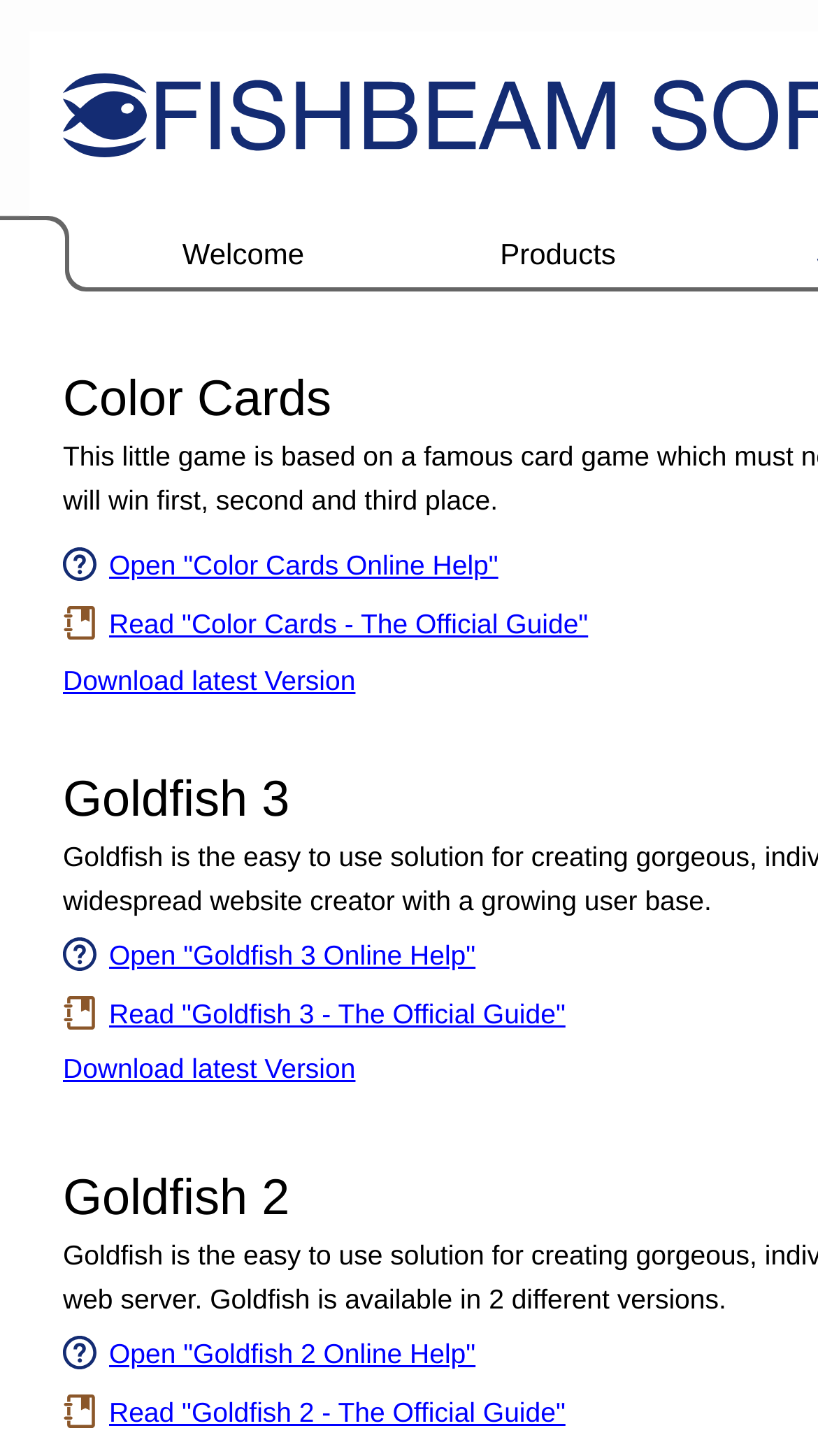Please specify the bounding box coordinates for the clickable region that will help you carry out the instruction: "View Results".

None